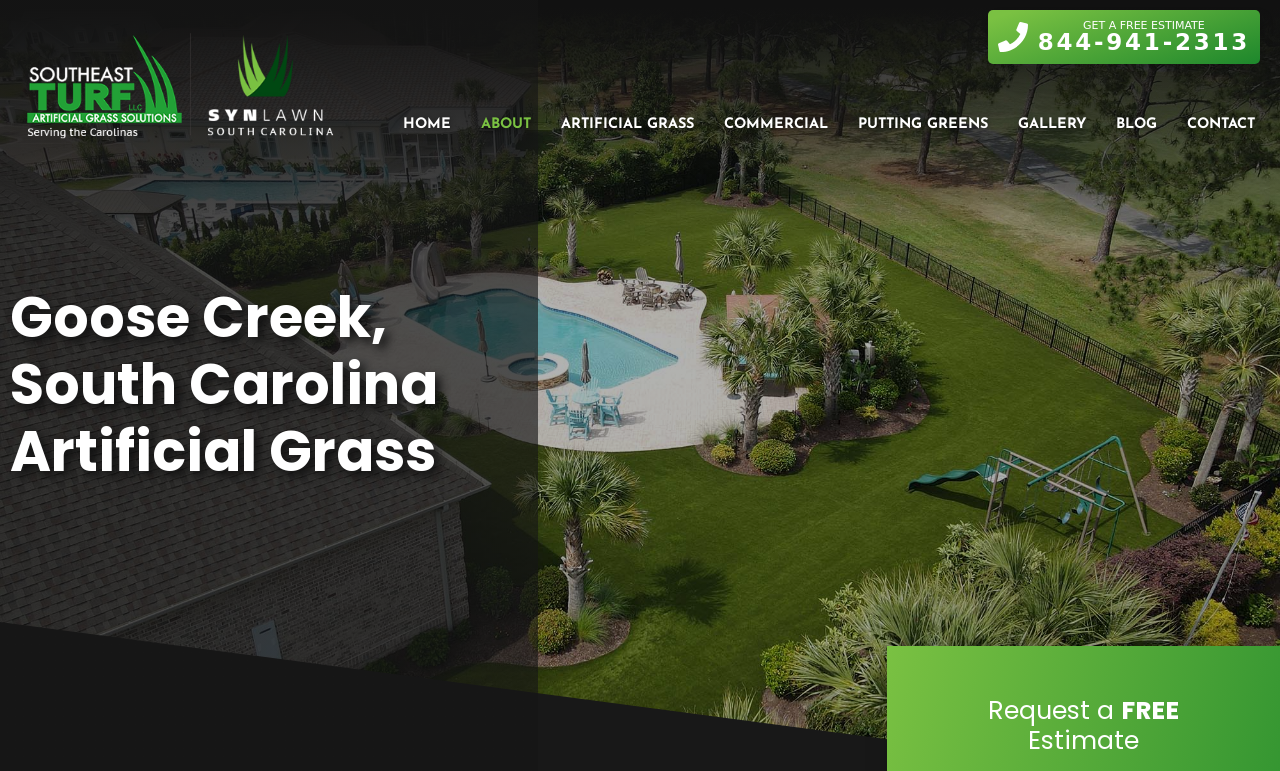Provide the bounding box coordinates of the HTML element described as: "Artificial Grass". The bounding box coordinates should be four float numbers between 0 and 1, i.e., [left, top, right, bottom].

[0.427, 0.139, 0.554, 0.185]